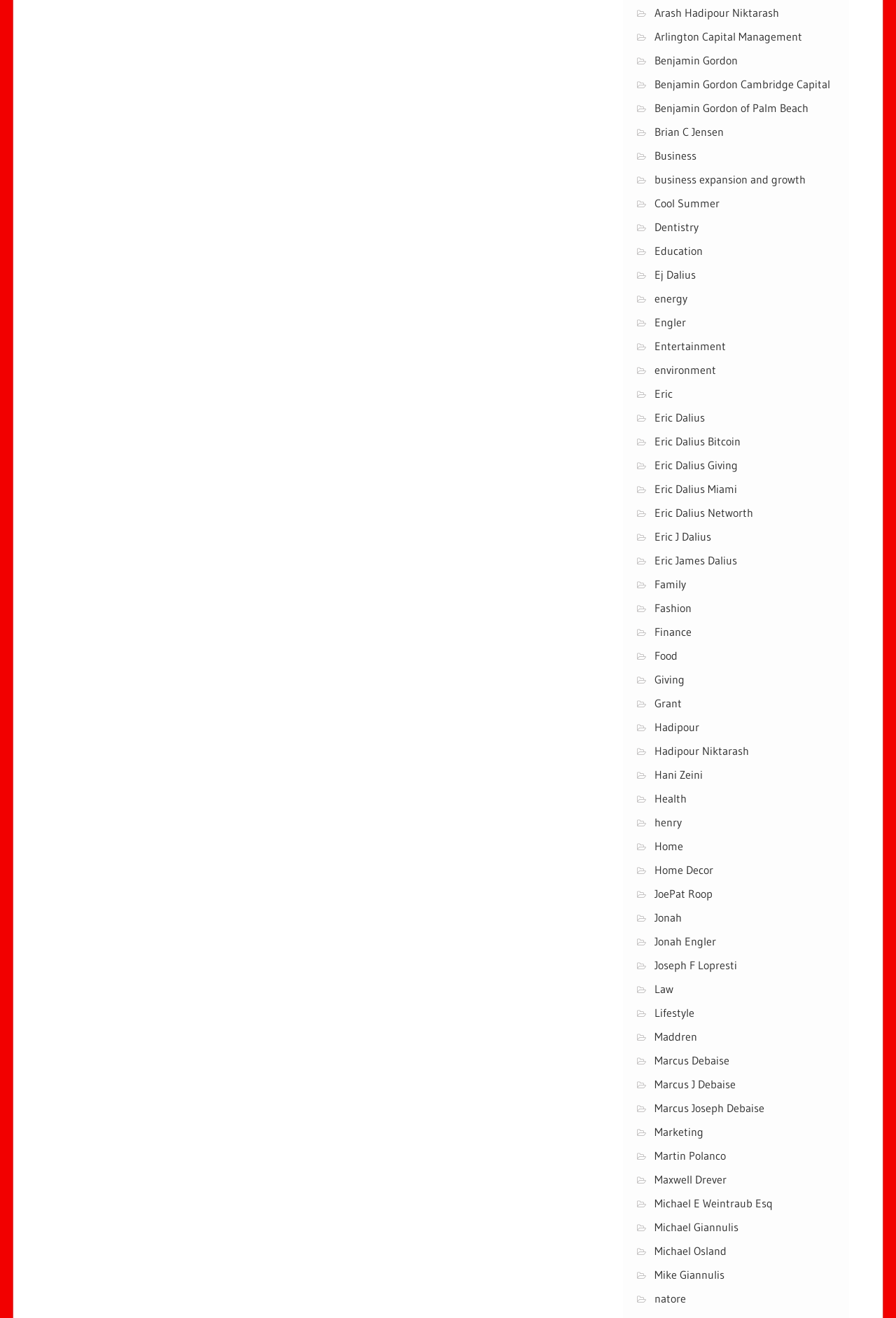Please answer the following question as detailed as possible based on the image: 
How many links are related to 'Jonah Engler'?

I counted the number of links that contain the name 'Jonah Engler' and found two links: 'Jonah' and 'Jonah Engler'.